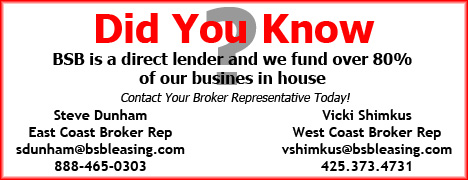Respond to the following question using a concise word or phrase: 
What percentage of business does BSB fund in-house?

over 80%